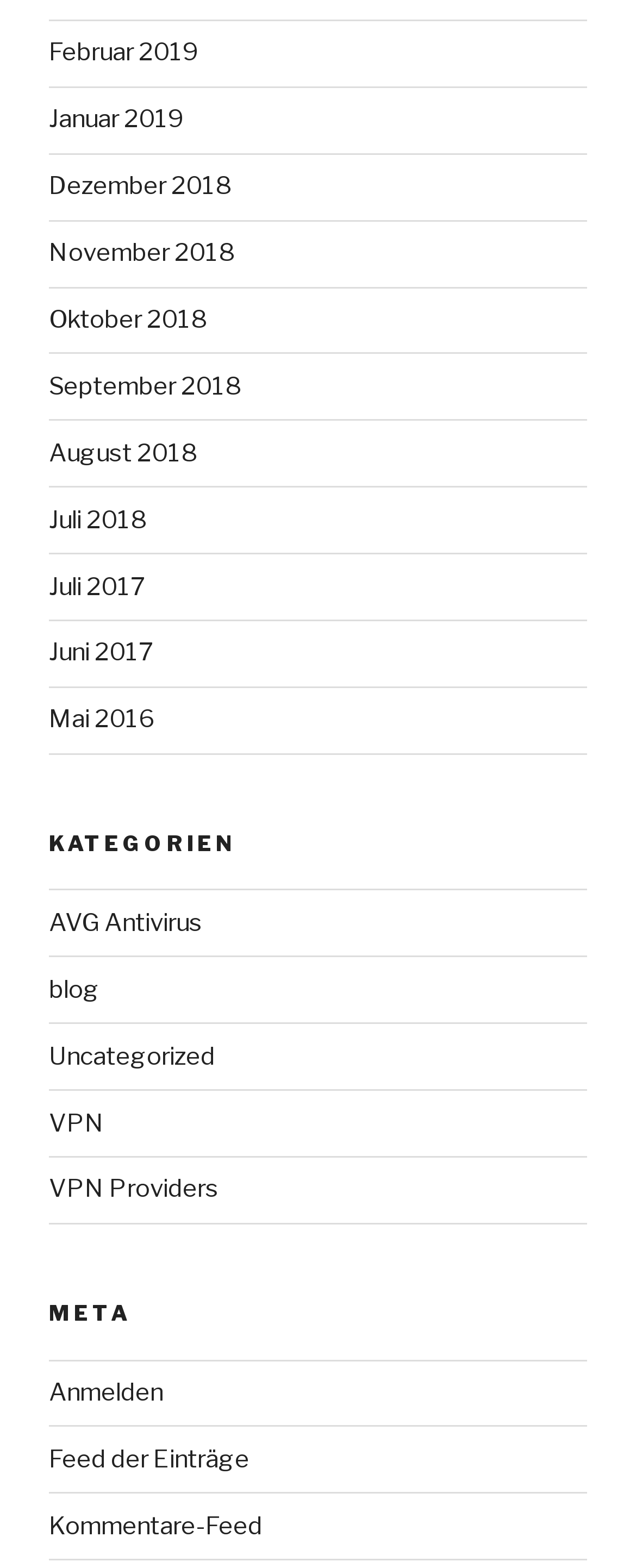Identify the bounding box coordinates of the section to be clicked to complete the task described by the following instruction: "Login to the website". The coordinates should be four float numbers between 0 and 1, formatted as [left, top, right, bottom].

[0.077, 0.879, 0.256, 0.897]